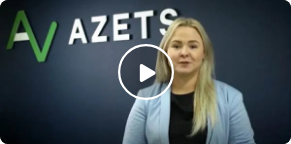Give a one-word or phrase response to the following question: What is the company's name featured in the logo?

Azets